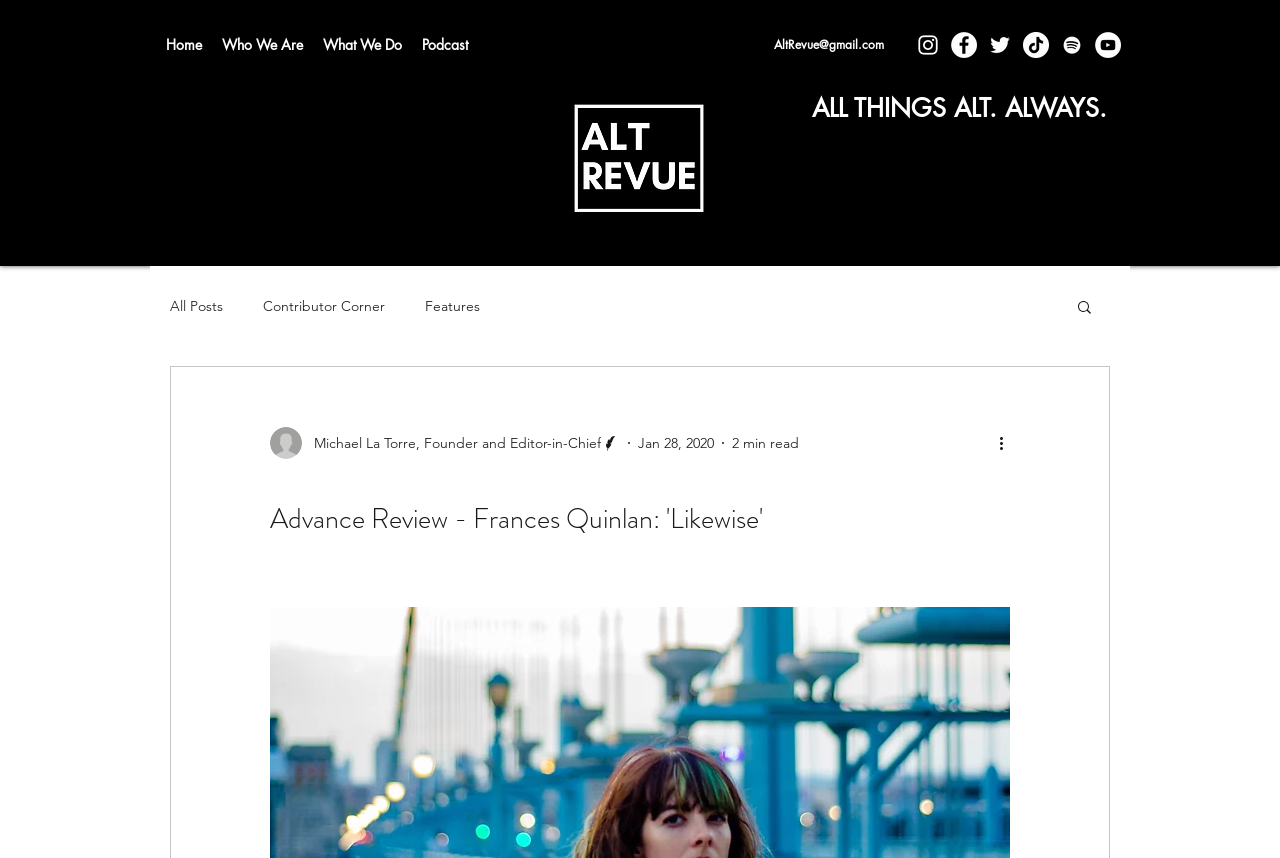Please predict the bounding box coordinates (top-left x, top-left y, bottom-right x, bottom-right y) for the UI element in the screenshot that fits the description: Who We Are

[0.166, 0.035, 0.245, 0.07]